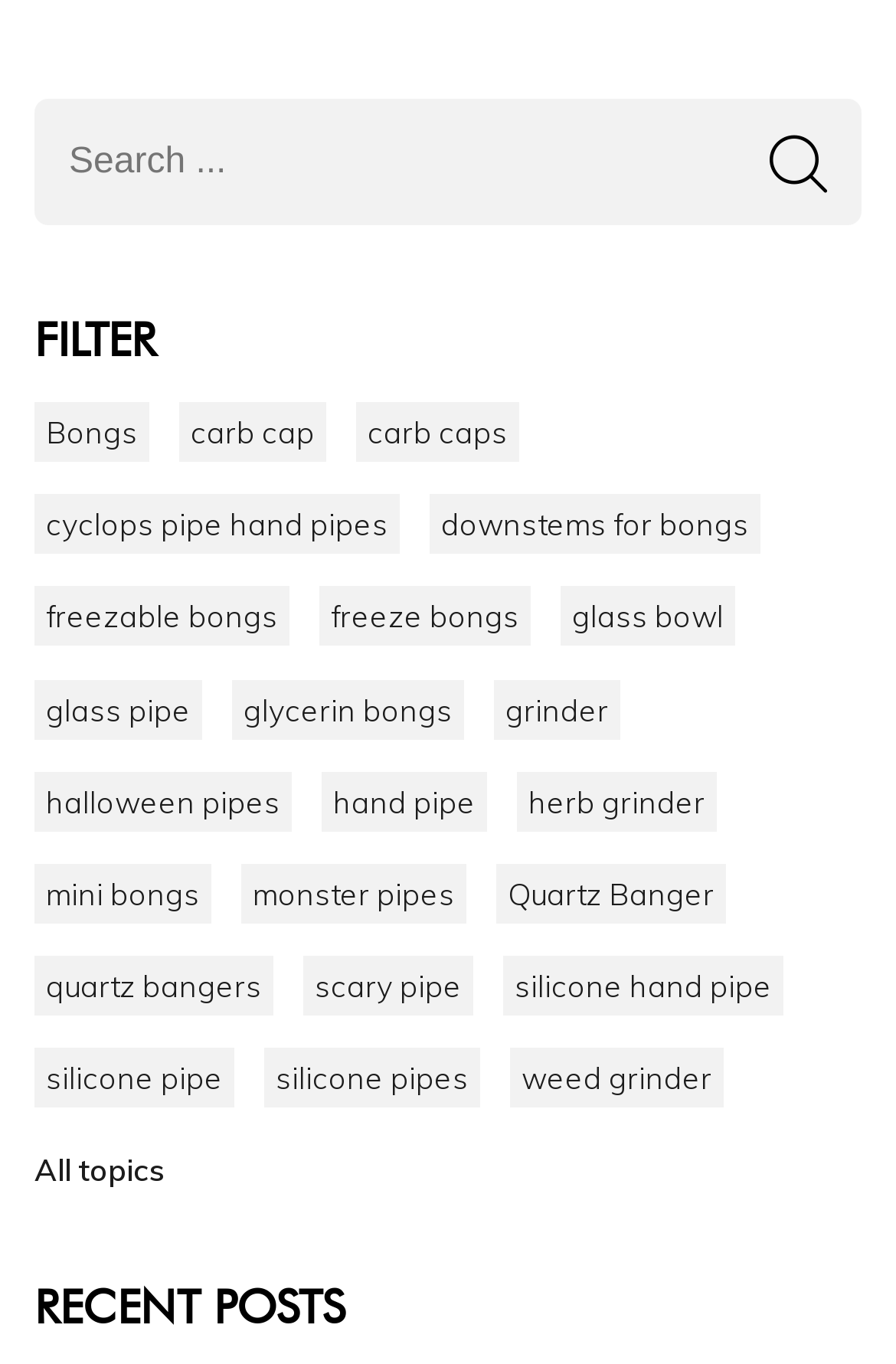Find the bounding box coordinates for the element that must be clicked to complete the instruction: "Go to All topics". The coordinates should be four float numbers between 0 and 1, indicated as [left, top, right, bottom].

[0.038, 0.844, 0.185, 0.871]